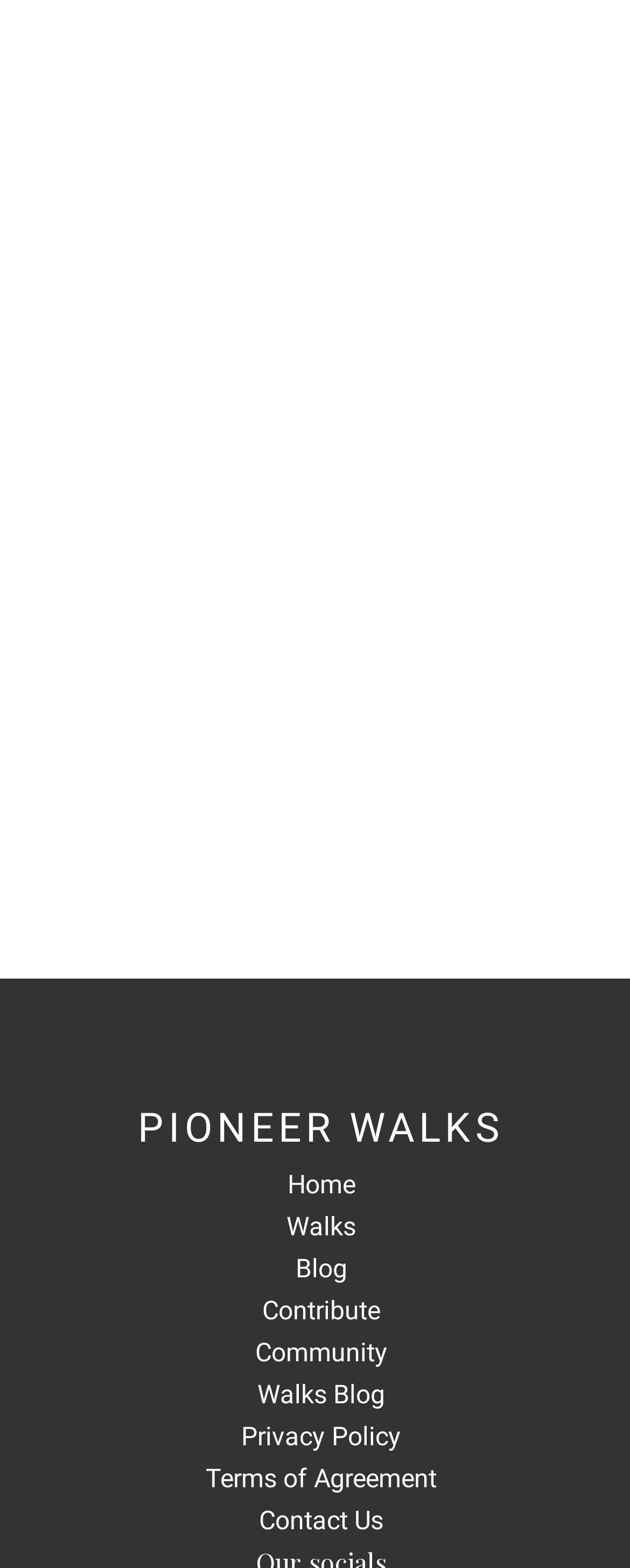Answer briefly with one word or phrase:
What is the second link in the navigation menu?

Walks